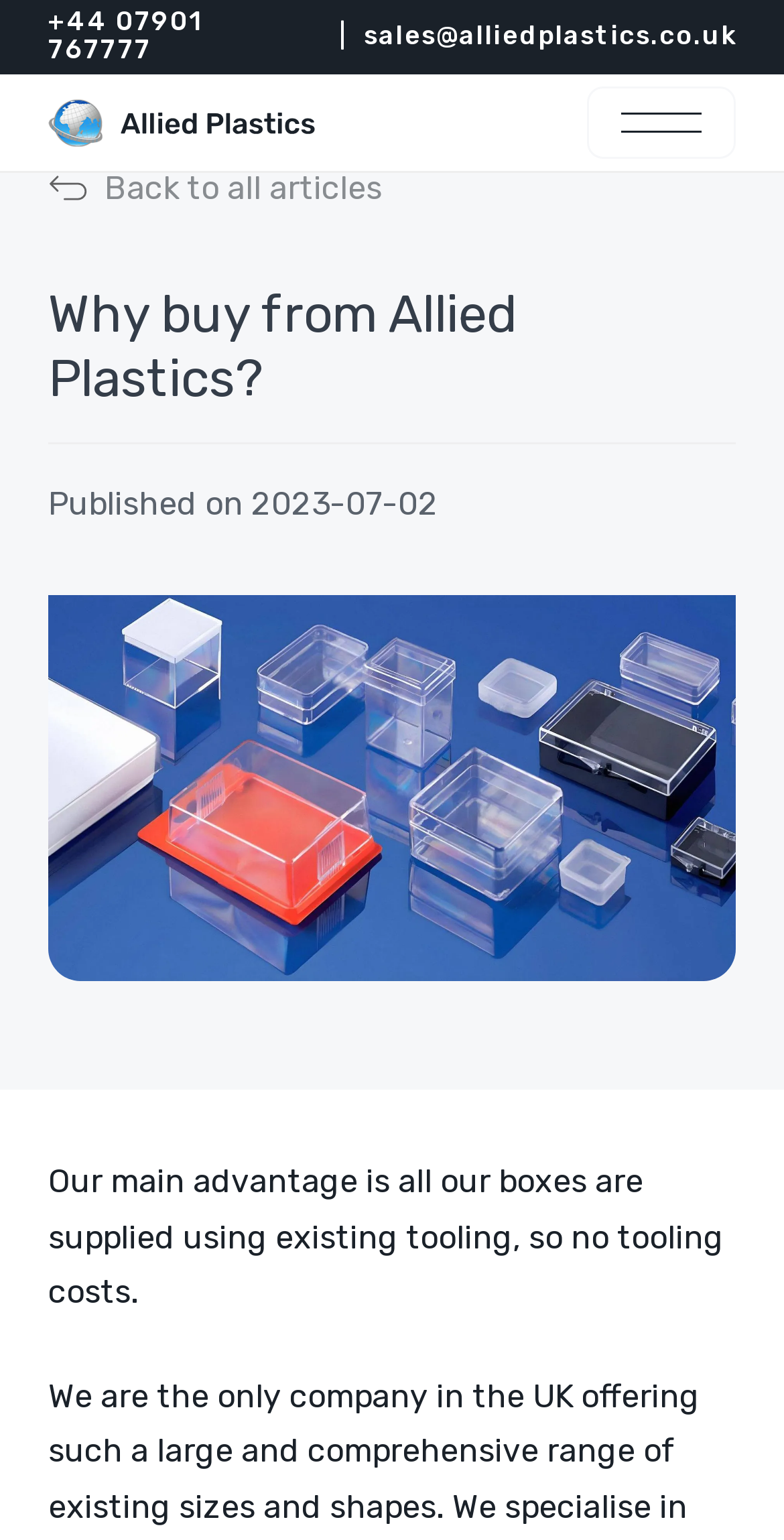Create a detailed summary of the webpage's content and design.

The webpage is about Allied Plastics, a company that offers a diverse range of plastic boxes. At the top left corner, there is a phone number and an email address, both of which are clickable links. Next to them is the company's logo, an image with the text "Allied Plastics". 

Below the logo, there is a navigation menu with five links: "Home", "Products", "Resources", "Contact", and "Get in touch". The "Get in touch" link has a dropdown menu with another link "Back to all articles". 

On the main content area, there is a heading that asks "Why buy from Allied Plastics?" followed by a publication date "2023-07-02". Below this, there is a large image of Allied Plastic Boxes, which takes up most of the page. 

At the bottom of the page, there is a paragraph of text that explains one of the advantages of buying from Allied Plastics, which is that they supply boxes using existing tooling, eliminating tooling costs.